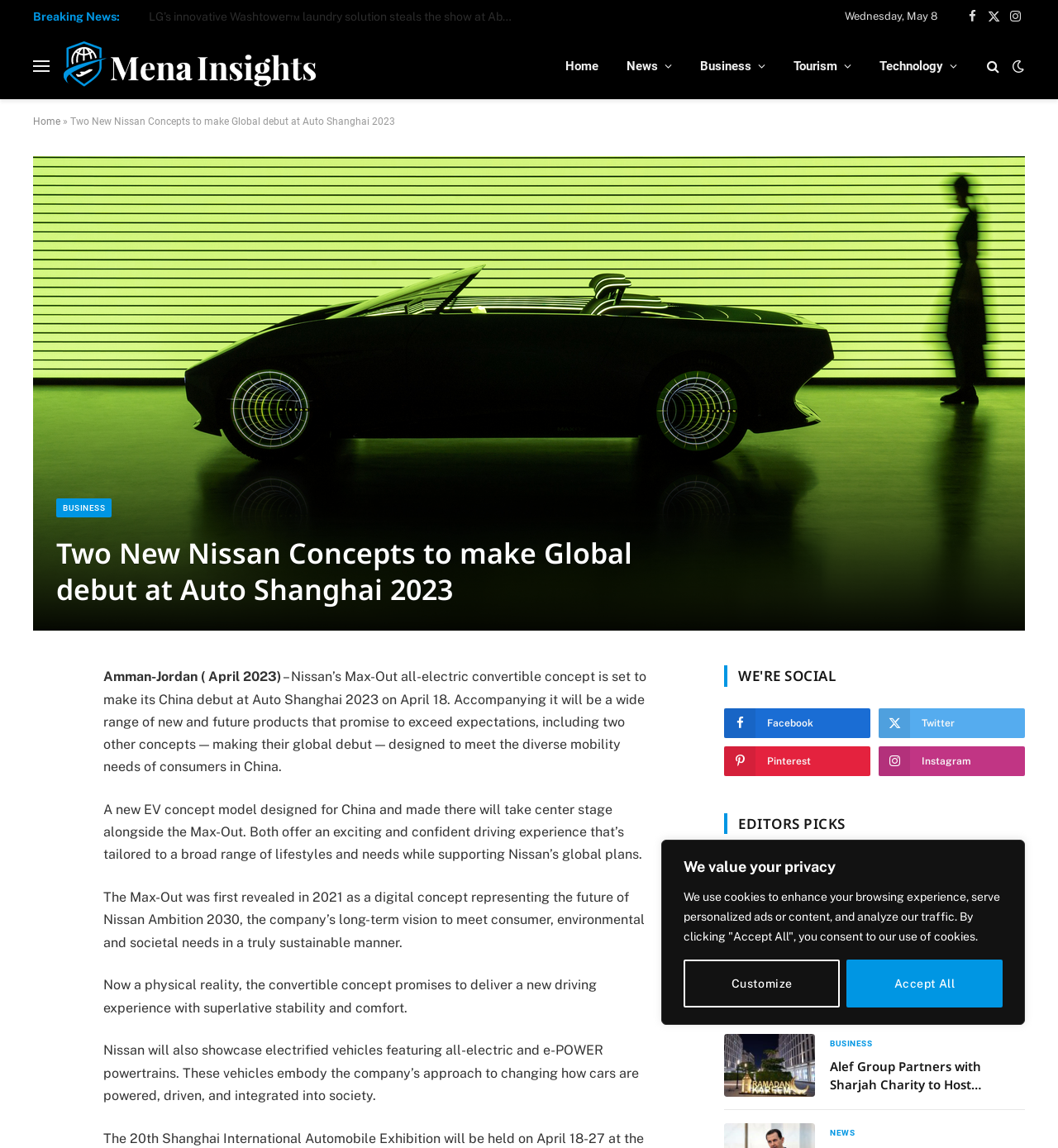Please provide a one-word or short phrase answer to the question:
How many social media platforms are listed under 'WE'RE SOCIAL'?

4